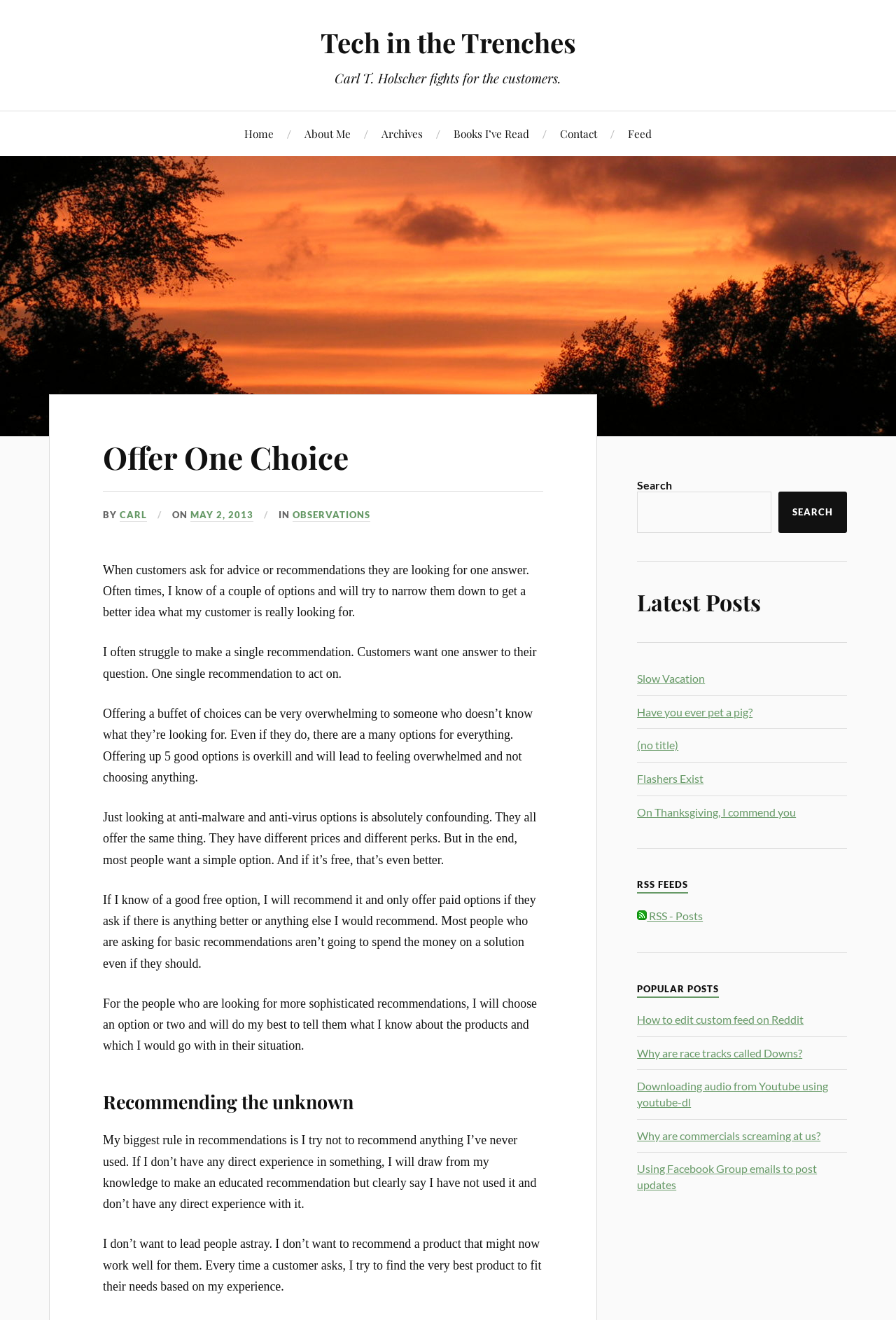Using the information shown in the image, answer the question with as much detail as possible: What is the name of the author of this blog?

The name of the author can be found in the heading 'Carl T. Holscher fights for the customers.' at the top of the webpage, which suggests that Carl T. Holscher is the author of this blog.